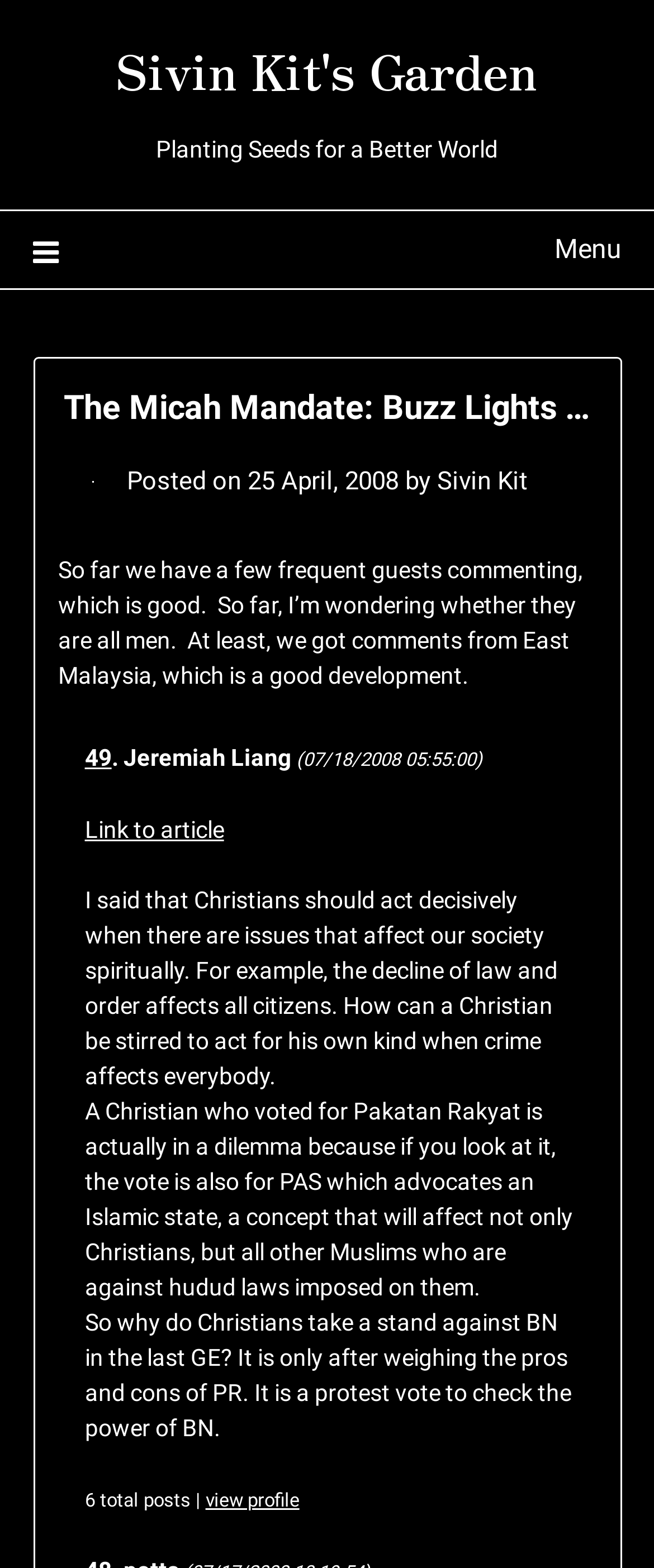What is the topic of discussion in the post?
Examine the image and provide an in-depth answer to the question.

The answer can be inferred by reading the content of the post, which discusses Christians taking a stand against BN in the last GE and their views on PAS and Islamic state.